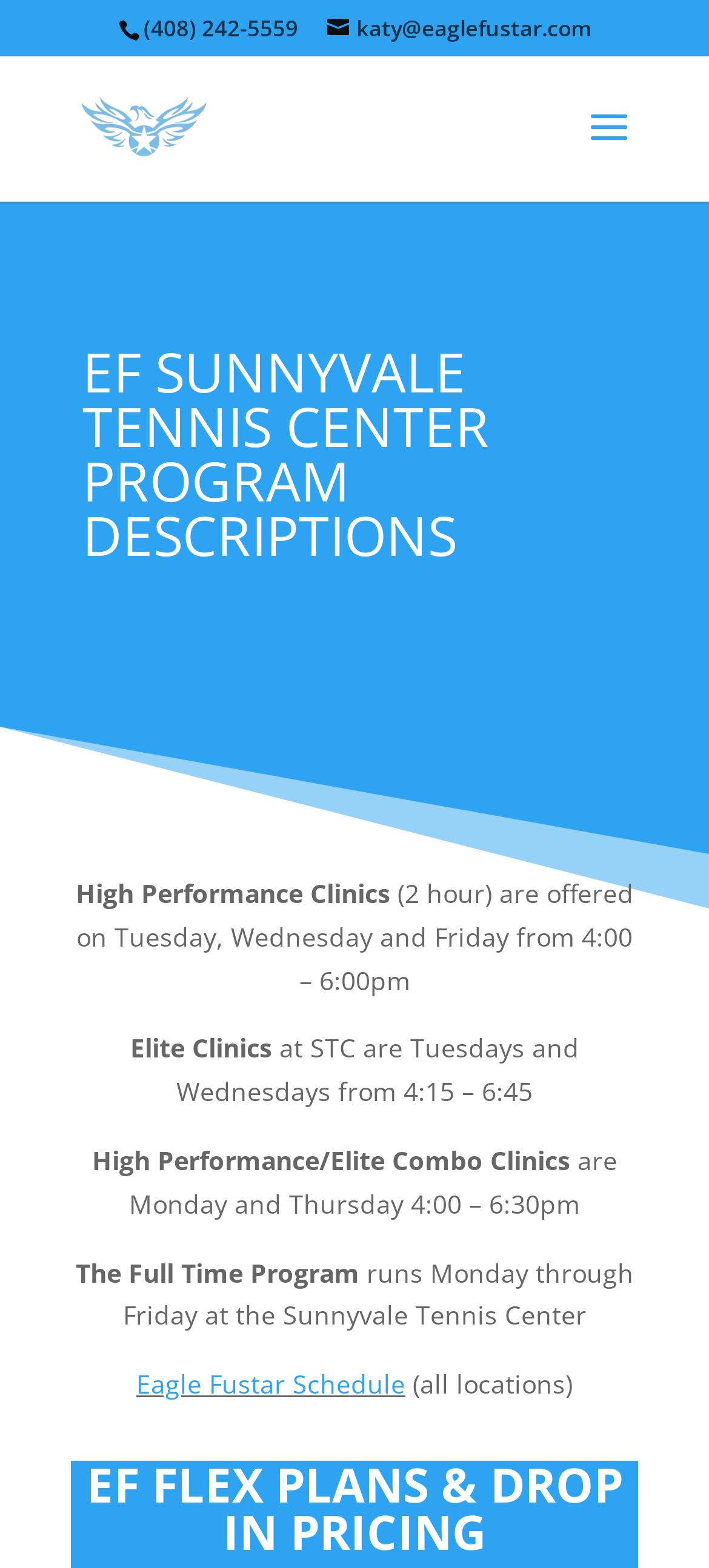Give the bounding box coordinates for the element described by: "katy@eaglefustar.com".

[0.462, 0.008, 0.833, 0.028]